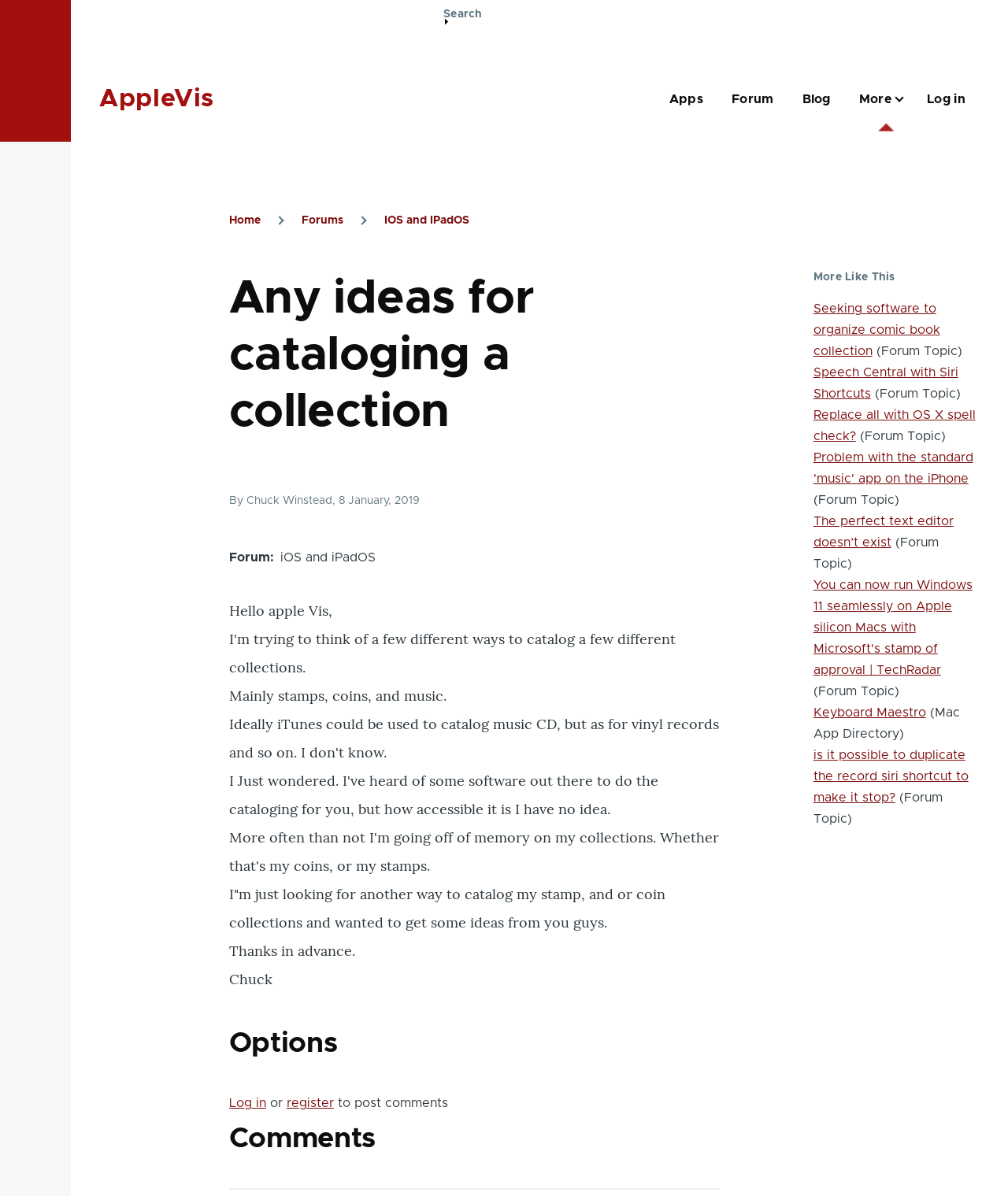Identify the headline of the webpage and generate its text content.

Any ideas for cataloging a collection